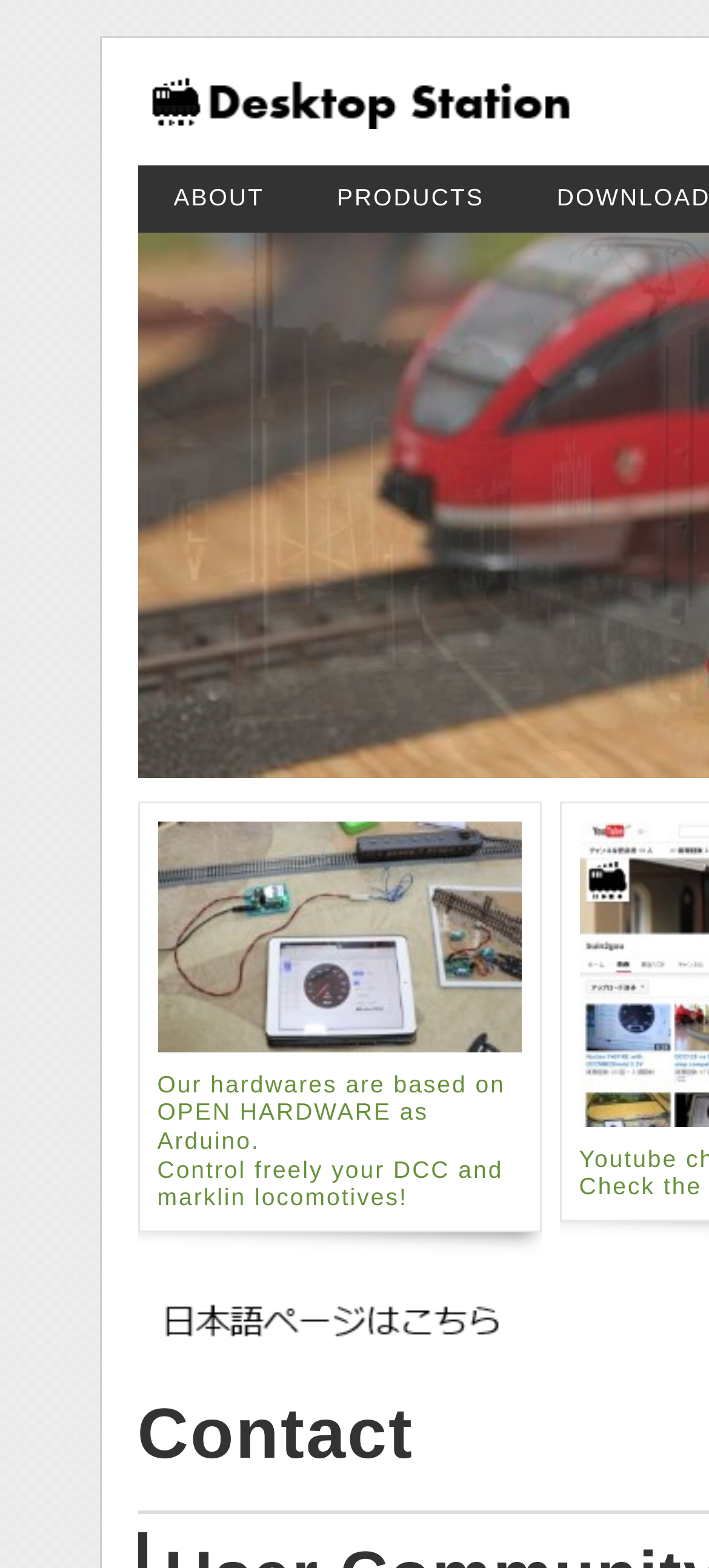Locate the bounding box coordinates of the UI element described by: "alt="Japan"". The bounding box coordinates should consist of four float numbers between 0 and 1, i.e., [left, top, right, bottom].

[0.227, 0.839, 0.706, 0.856]